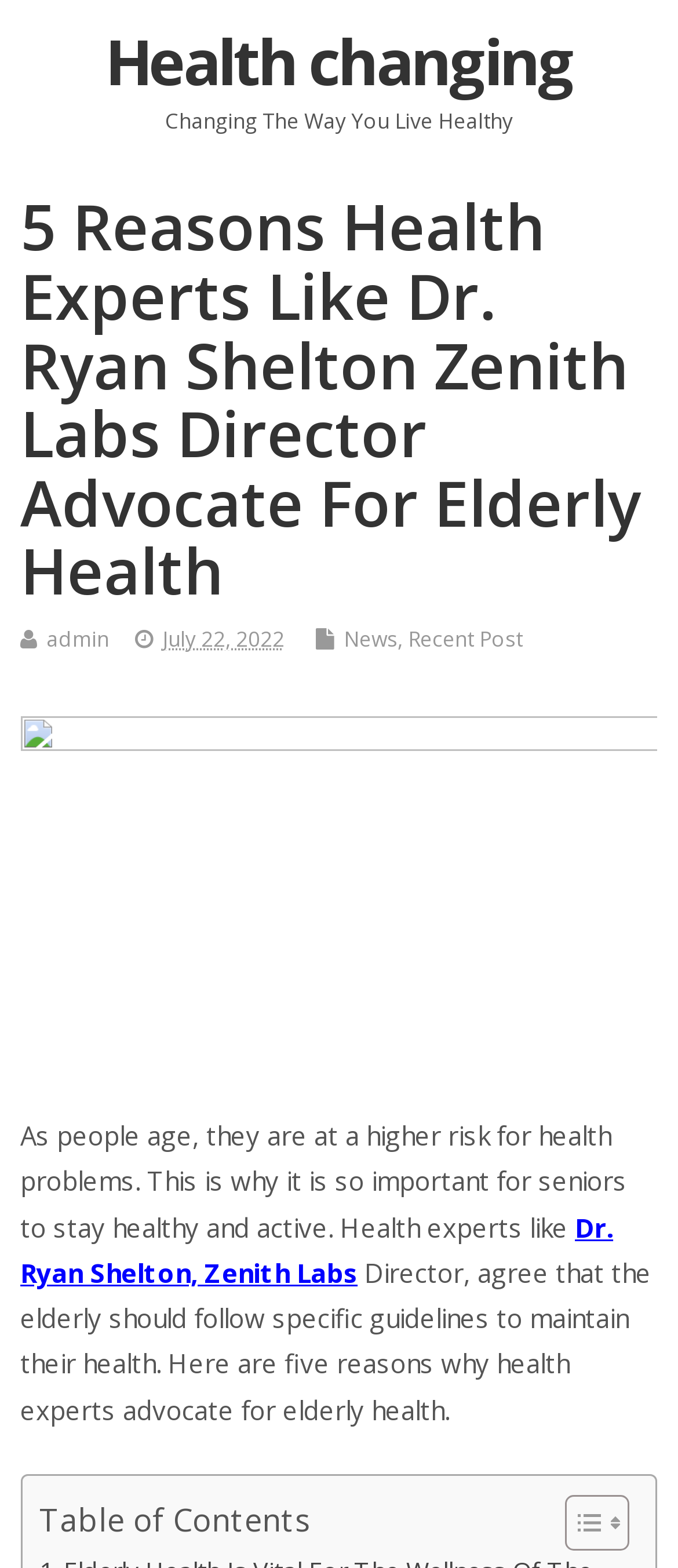What is the organization associated with Dr. Ryan Shelton?
Using the image as a reference, give a one-word or short phrase answer.

Zenith Labs